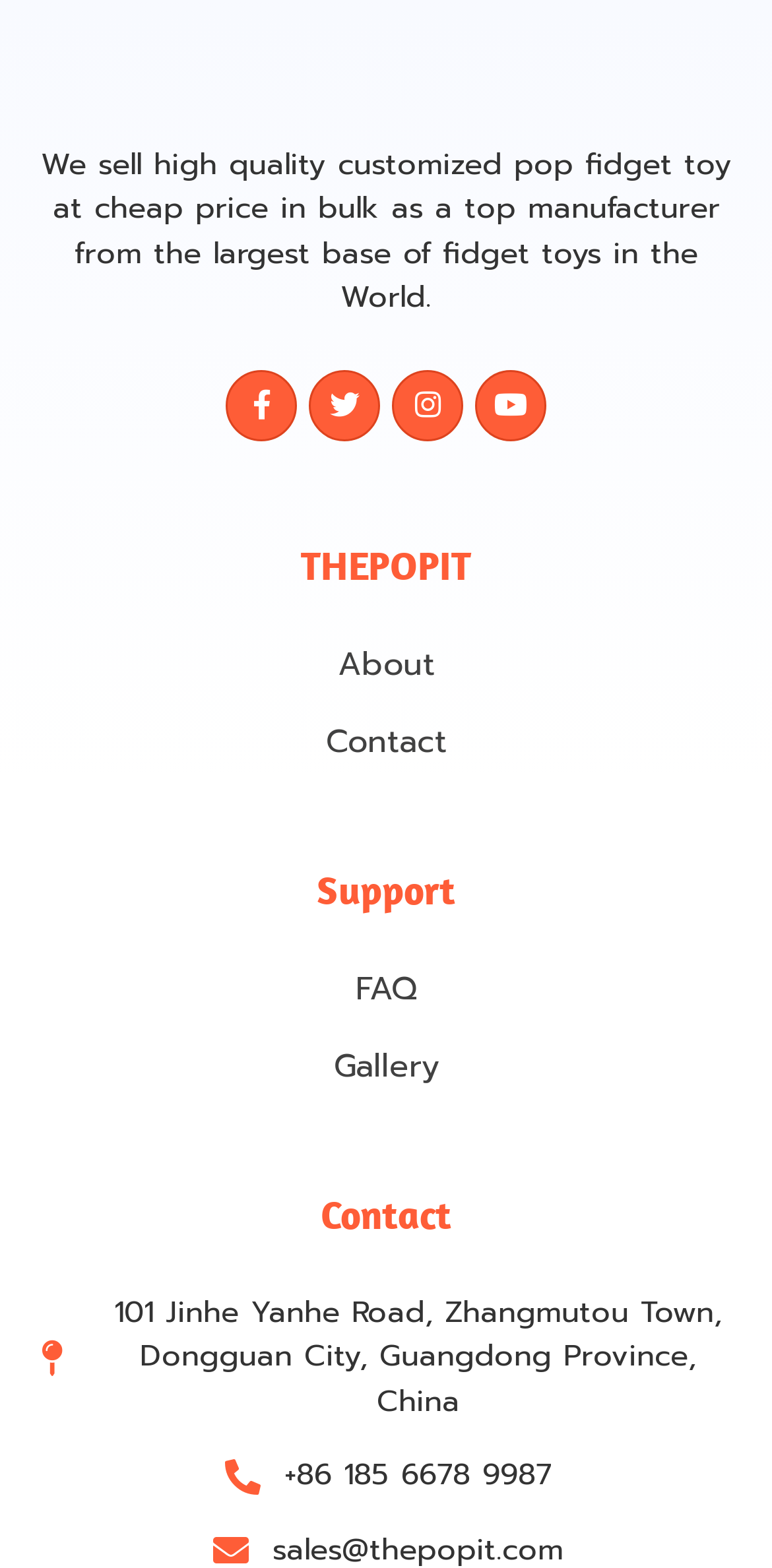What is the main navigation menu?
Answer the question using a single word or phrase, according to the image.

About, Contact, Support, FAQ, Gallery